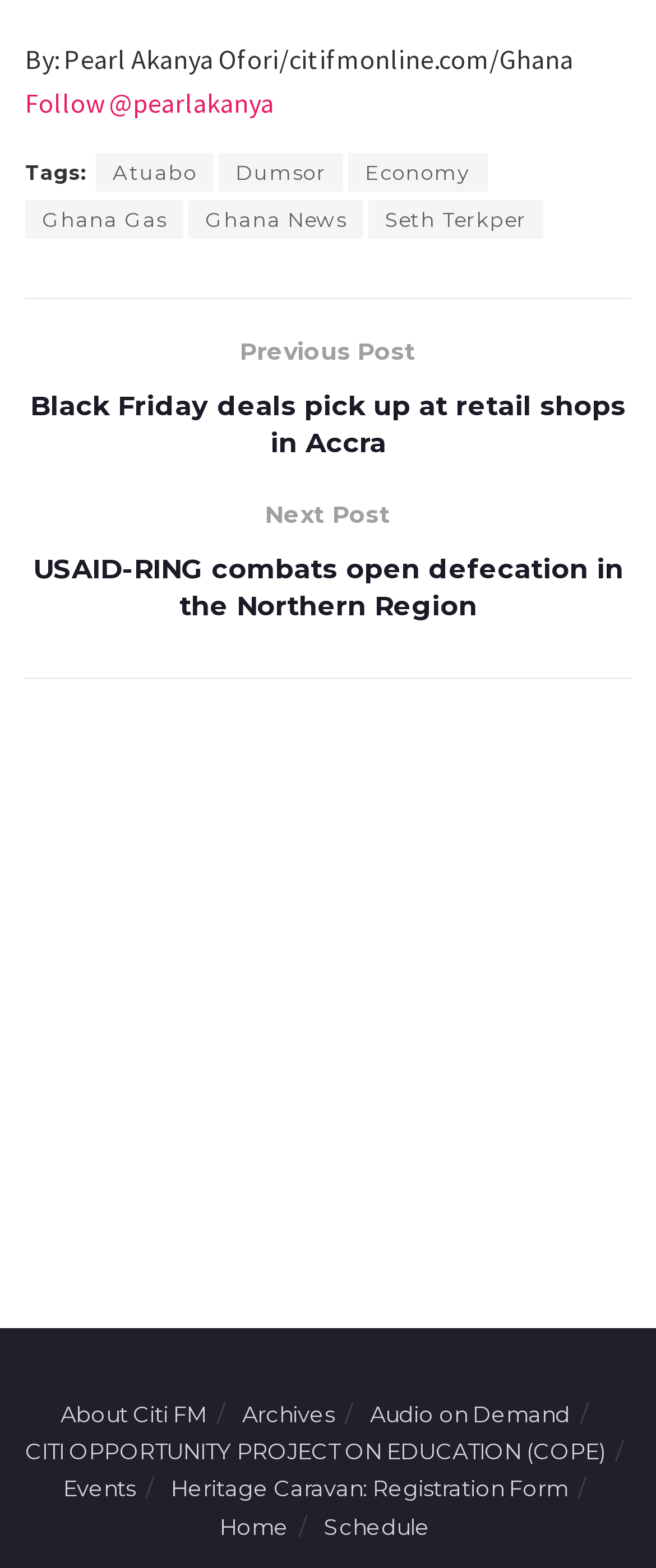From the webpage screenshot, identify the region described by Follow @pearlakanya. Provide the bounding box coordinates as (top-left x, top-left y, bottom-right x, bottom-right y), with each value being a floating point number between 0 and 1.

[0.038, 0.055, 0.418, 0.076]